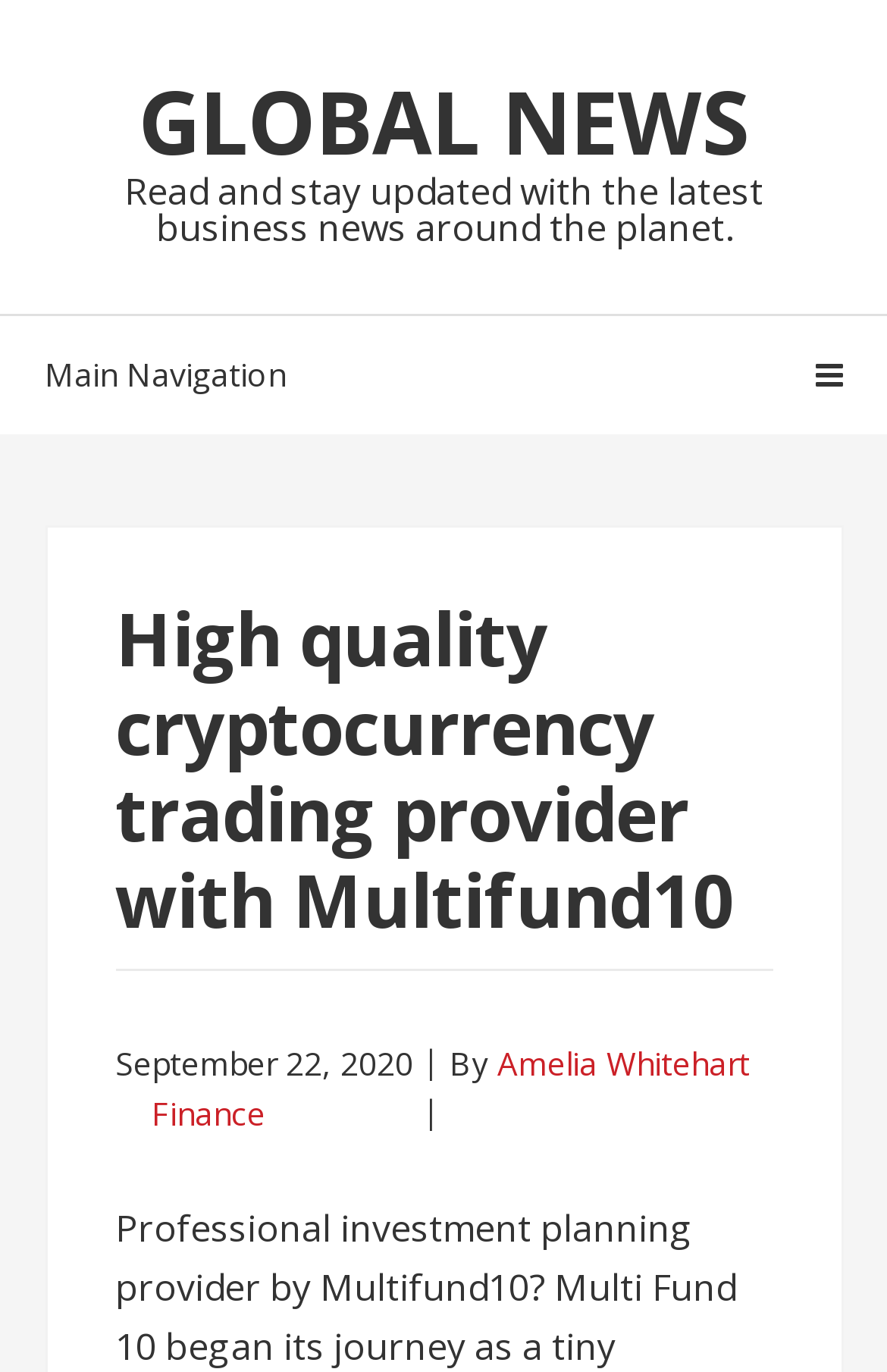Please study the image and answer the question comprehensively:
What is the date of the latest article?

I found the date of the latest article by looking at the time element in the header section, which is 'September 22, 2020'.